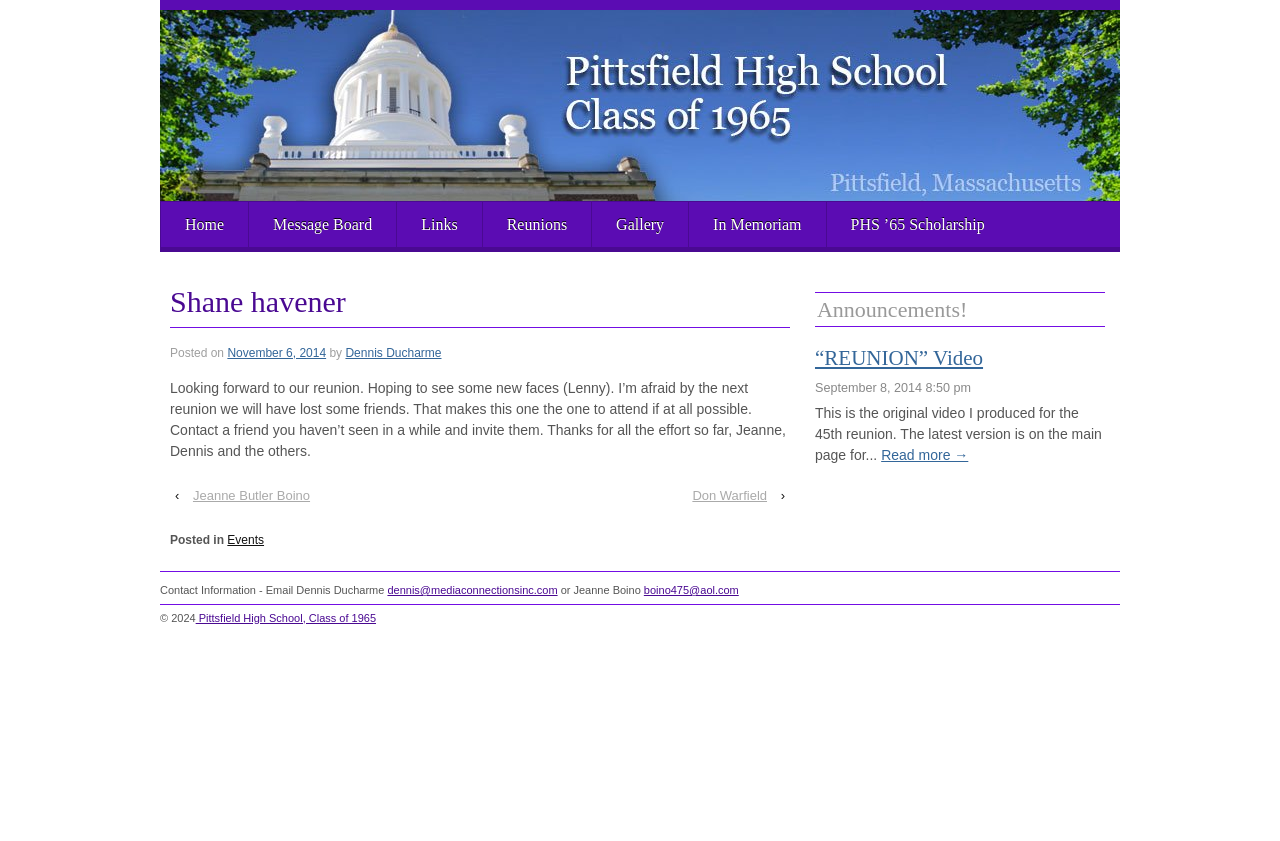Locate the bounding box coordinates of the element that should be clicked to execute the following instruction: "Share via Facebook".

None